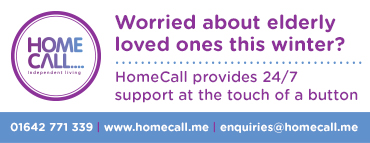Provide a single word or phrase to answer the given question: 
What is the primary color scheme used in the design?

Purple and white